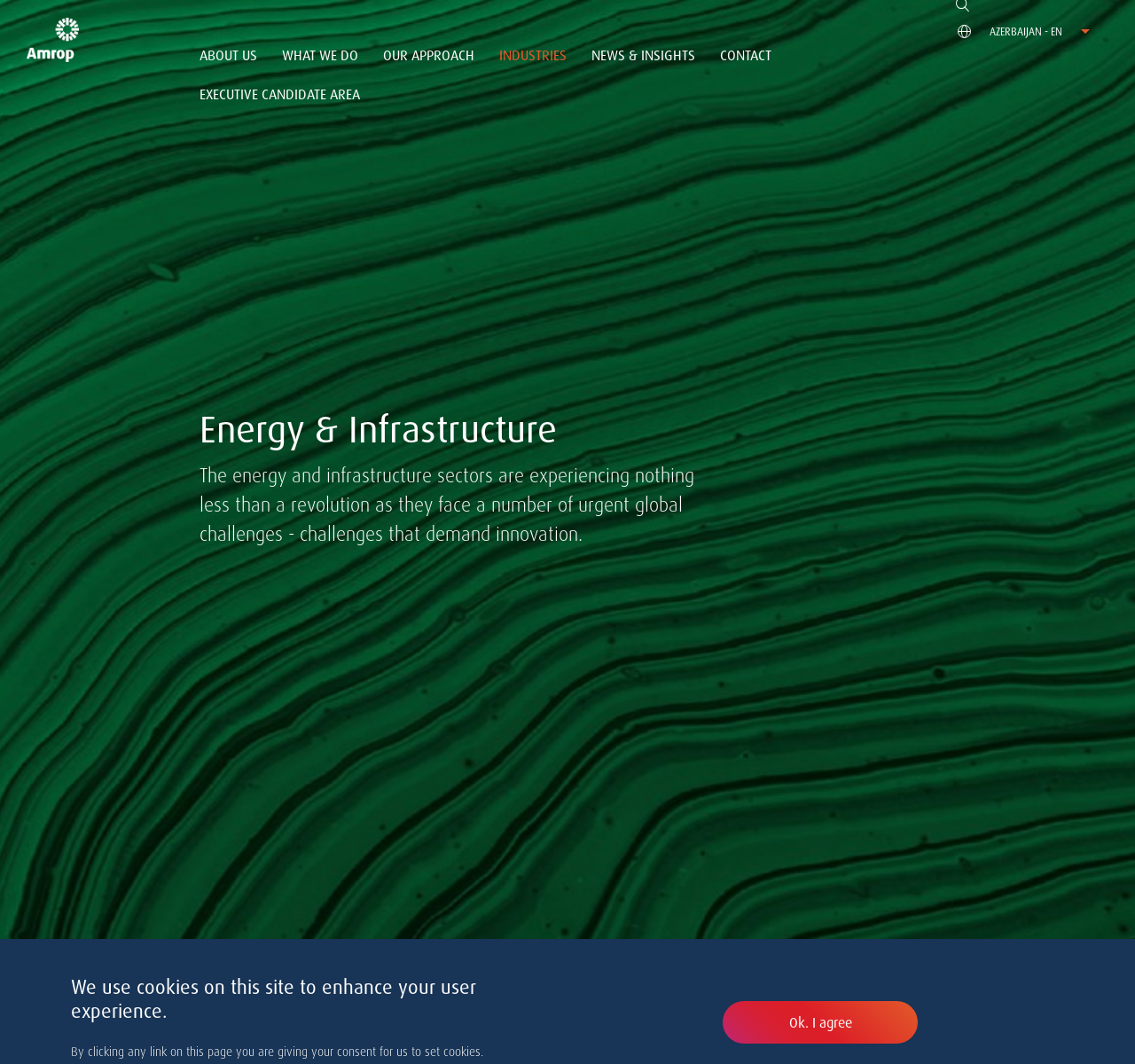Given the element description: "alt="Amrop Logo Rev"", predict the bounding box coordinates of this UI element. The coordinates must be four float numbers between 0 and 1, given as [left, top, right, bottom].

[0.0, 0.0, 0.167, 0.017]